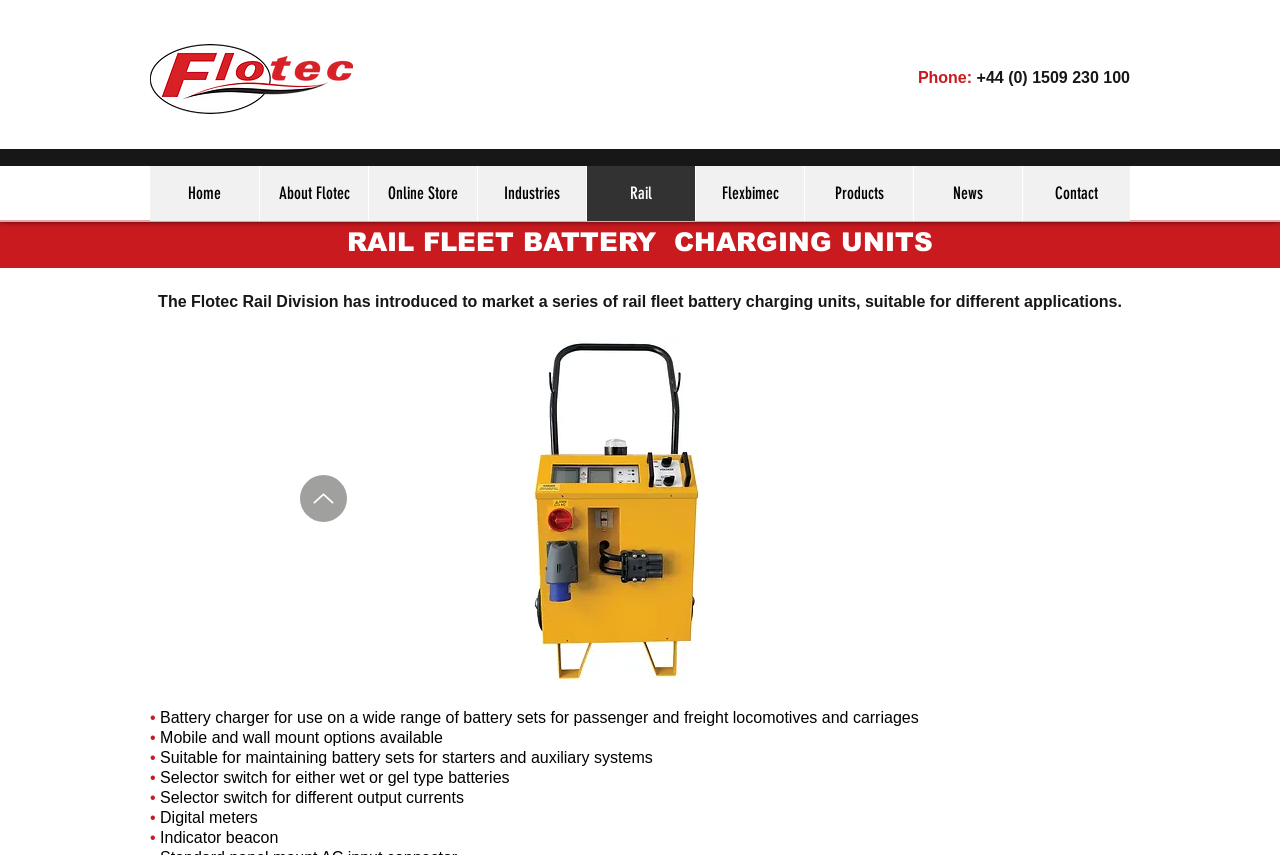Based on the element description: "About Flotec", identify the bounding box coordinates for this UI element. The coordinates must be four float numbers between 0 and 1, listed as [left, top, right, bottom].

[0.202, 0.194, 0.288, 0.258]